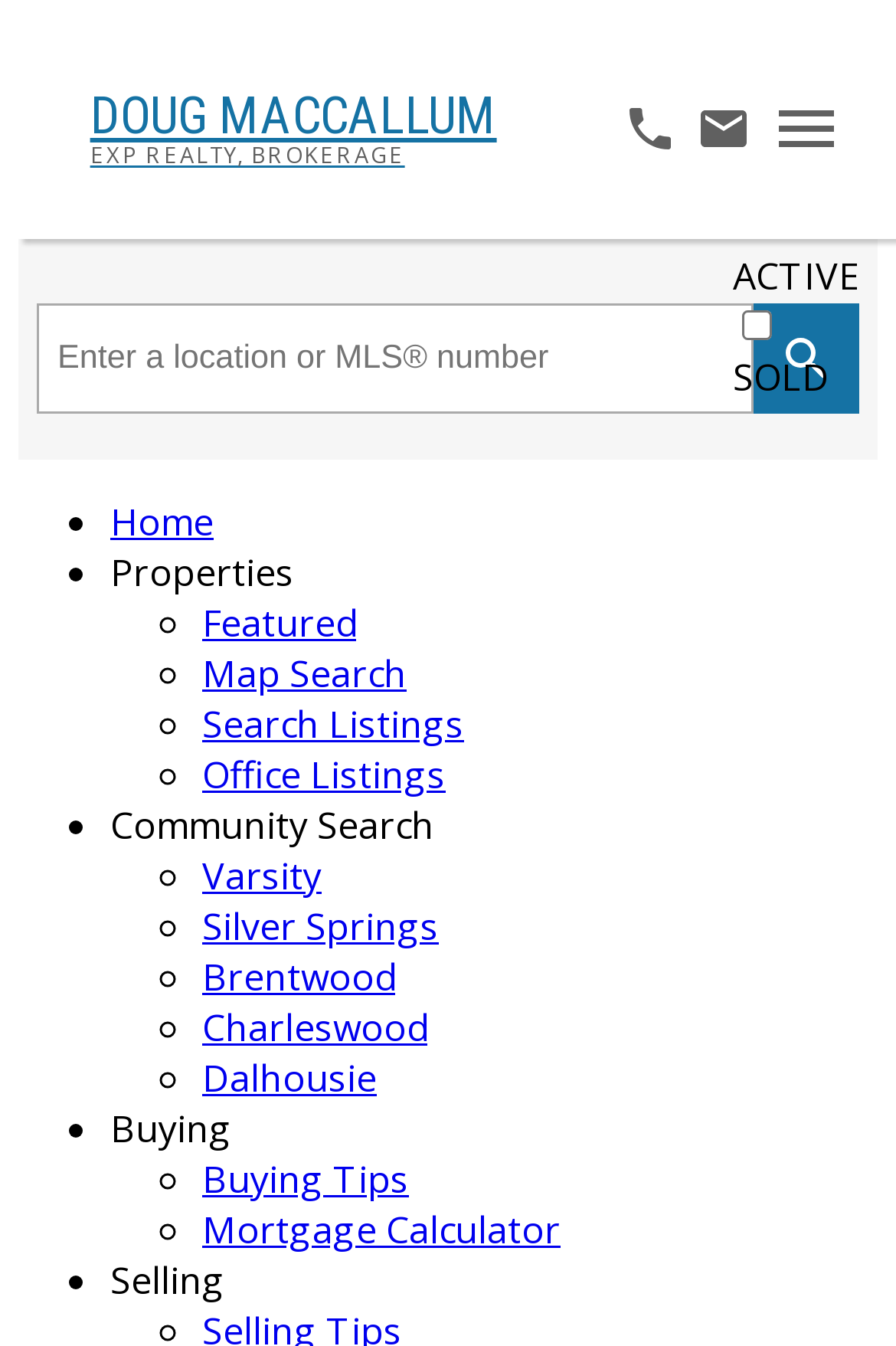Find the bounding box coordinates of the area to click in order to follow the instruction: "Enter a location or MLS number in the search box".

[0.044, 0.227, 0.838, 0.306]